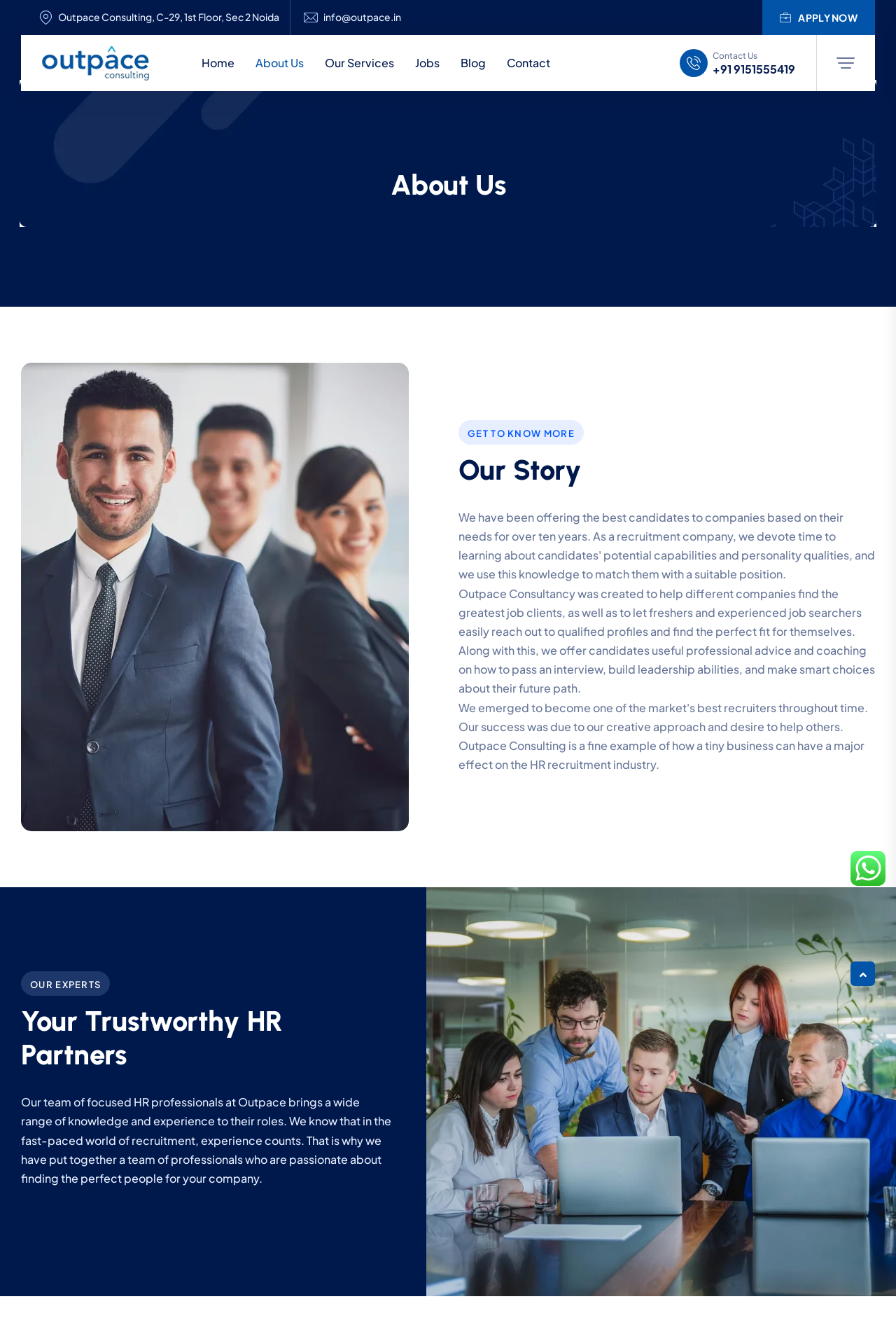What is the tagline of Outpace Consulting?
Use the image to answer the question with a single word or phrase.

Your Trustworthy HR Partners